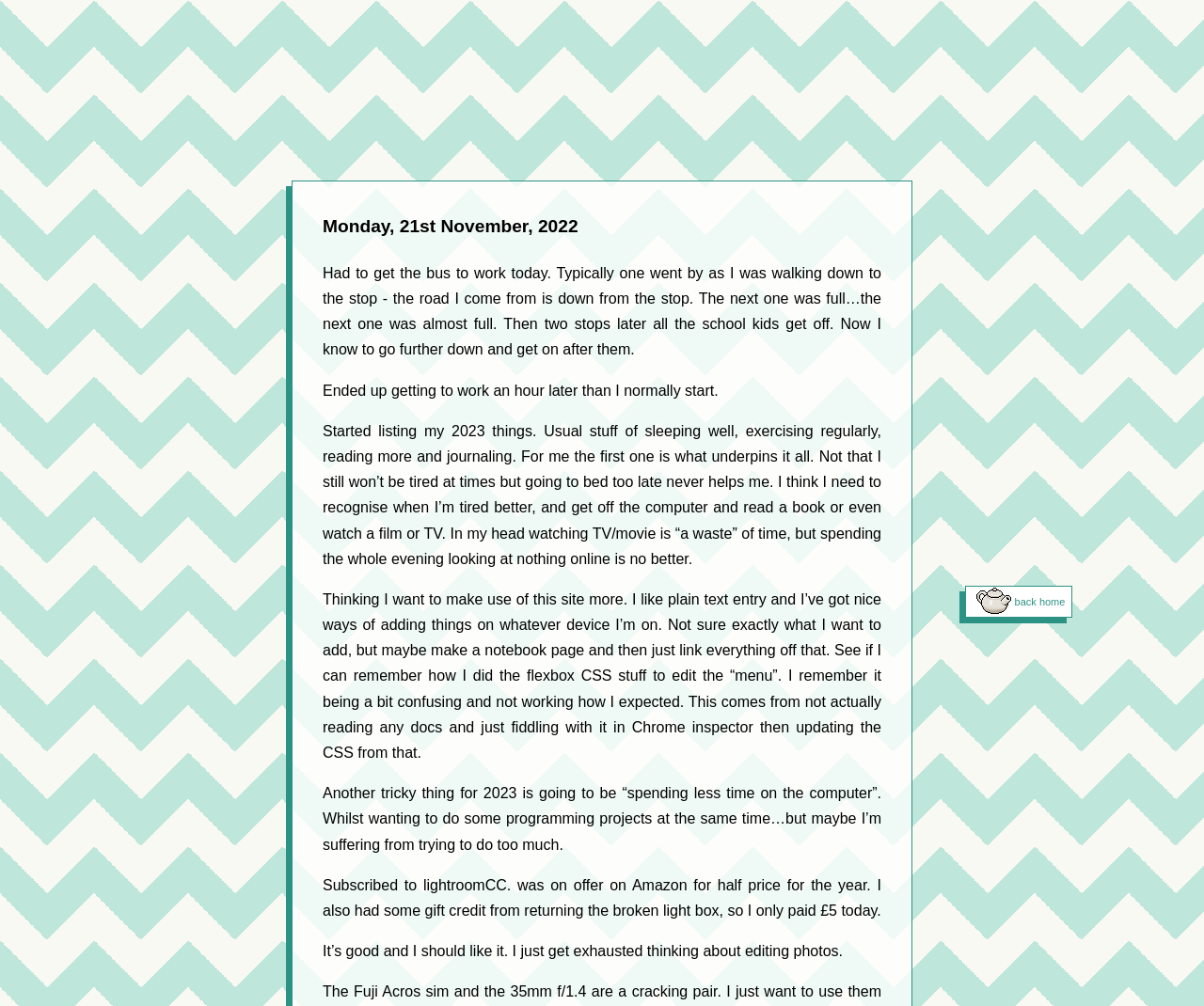Please determine the bounding box coordinates for the element with the description: "parent_node: back home".

[0.811, 0.584, 0.84, 0.612]